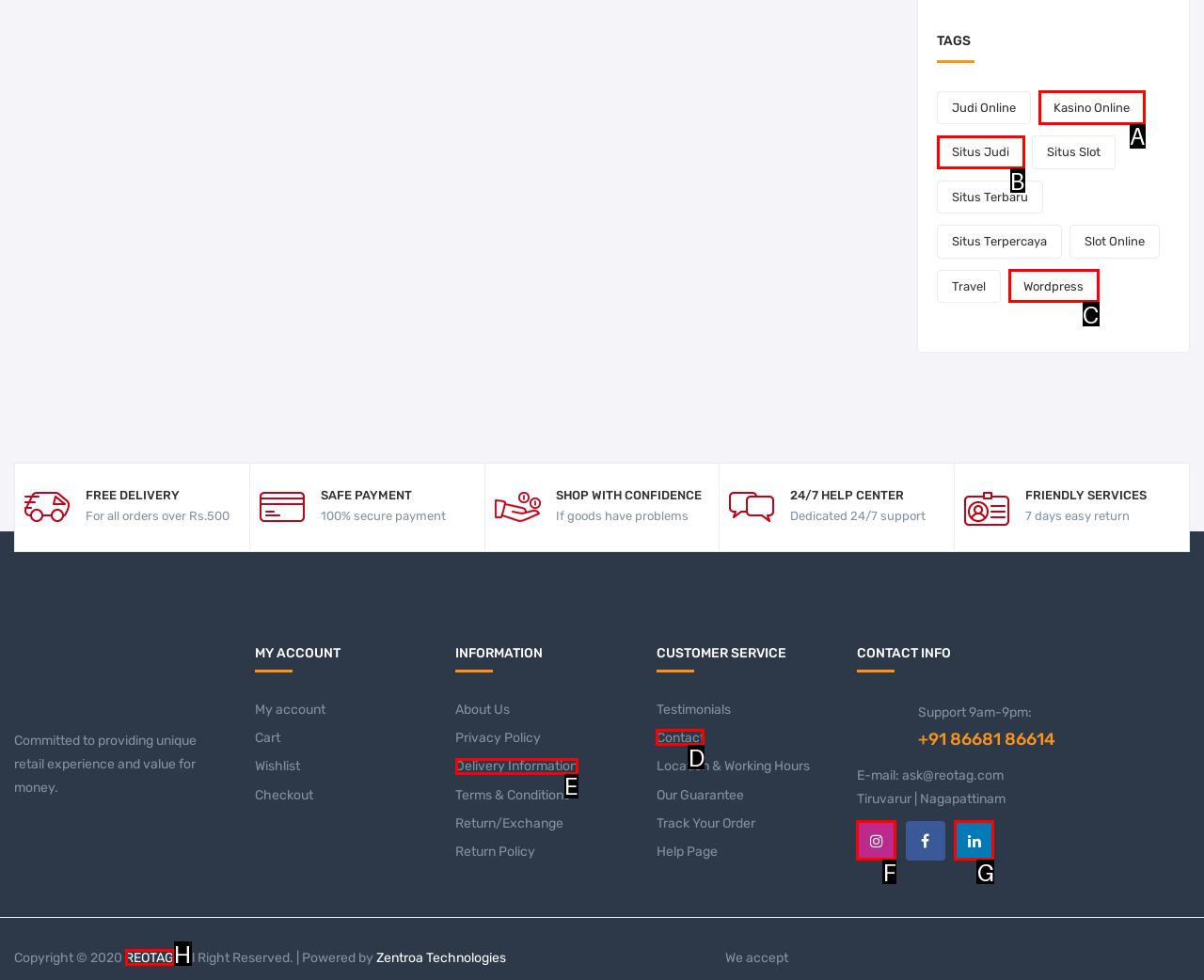Select the appropriate option that fits: situs judi
Reply with the letter of the correct choice.

B